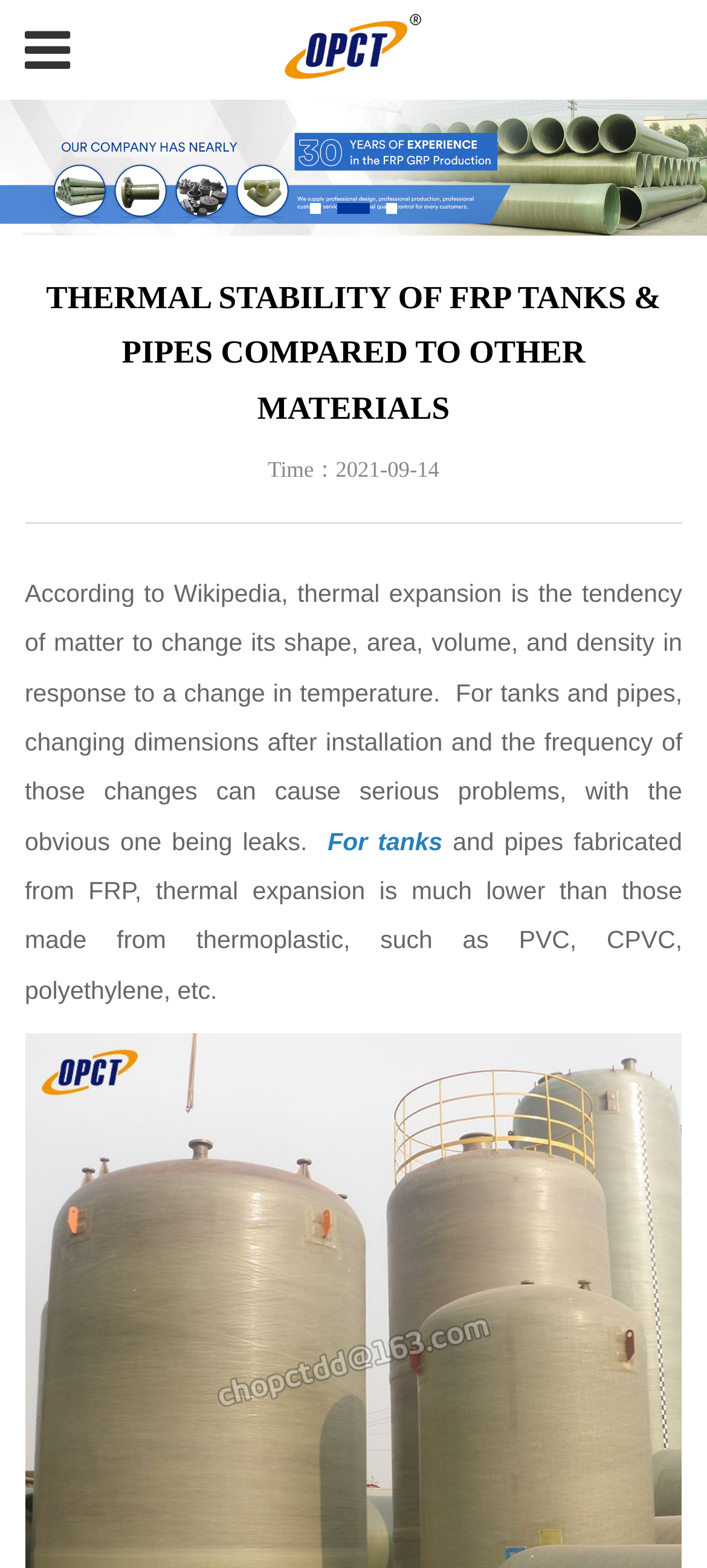What is the advantage of FRP tanks and pipes?
Provide an in-depth and detailed explanation in response to the question.

I read the StaticText element [307] and found that FRP tanks and pipes have lower thermal expansion compared to those made from thermoplastic, which can cause serious problems like leaks.